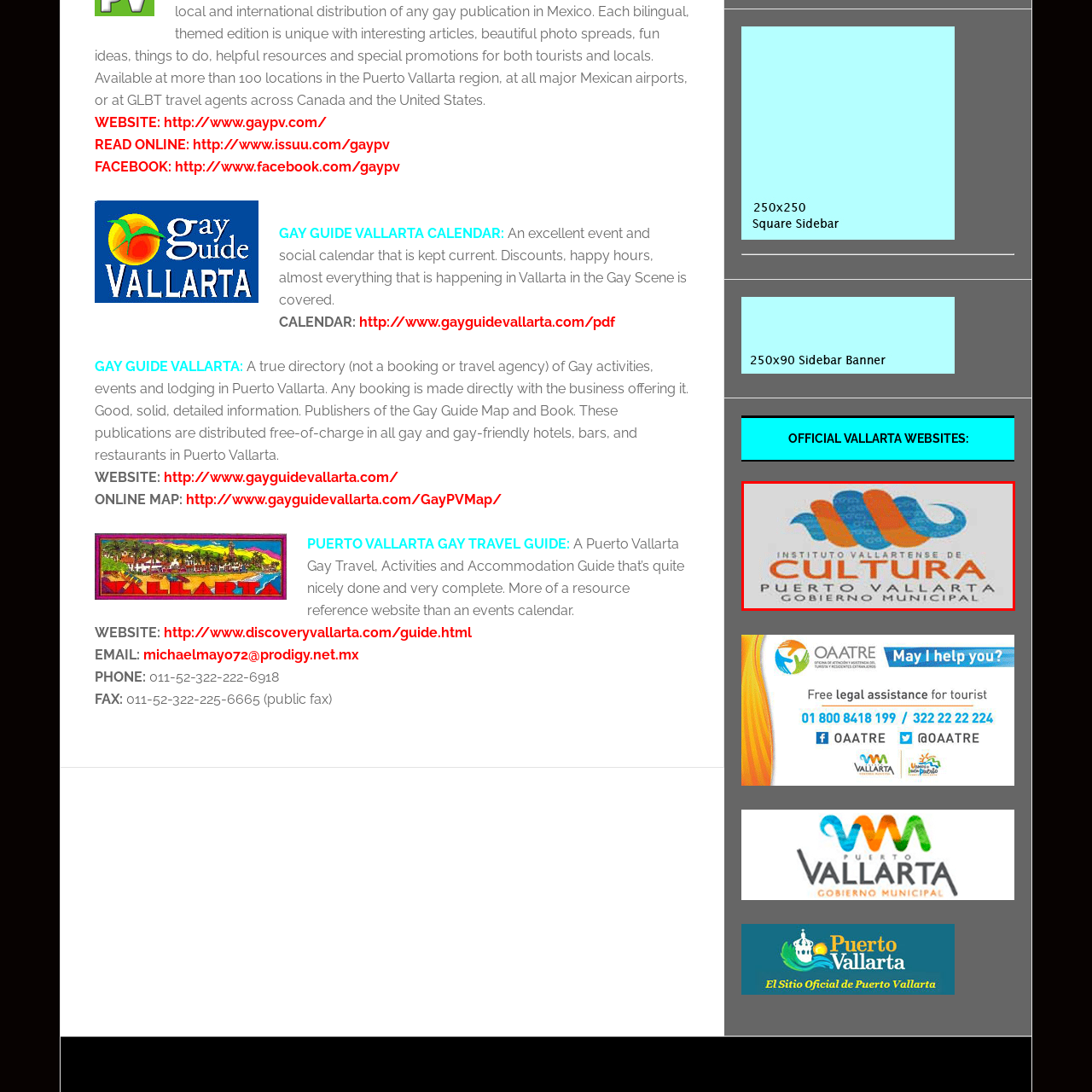Generate an in-depth caption for the image segment highlighted with a red box.

The image features the logo of the "Instituto Vallartense de Cultura," which translates to "Vallarta Institute of Culture." The design prominently showcases vibrant colors, with swirling shapes in shades of orange and blue that evoke a sense of creativity and dynamism. Below the logo, the text states "PUERTO VALLARTA" and "GOBIERNO MUNICIPAL," indicating its association with the local municipal government of Puerto Vallarta. This emblem symbolizes the institute's commitment to promoting cultural initiatives and events in the vibrant coastal city, enhancing the cultural landscape and community engagement.